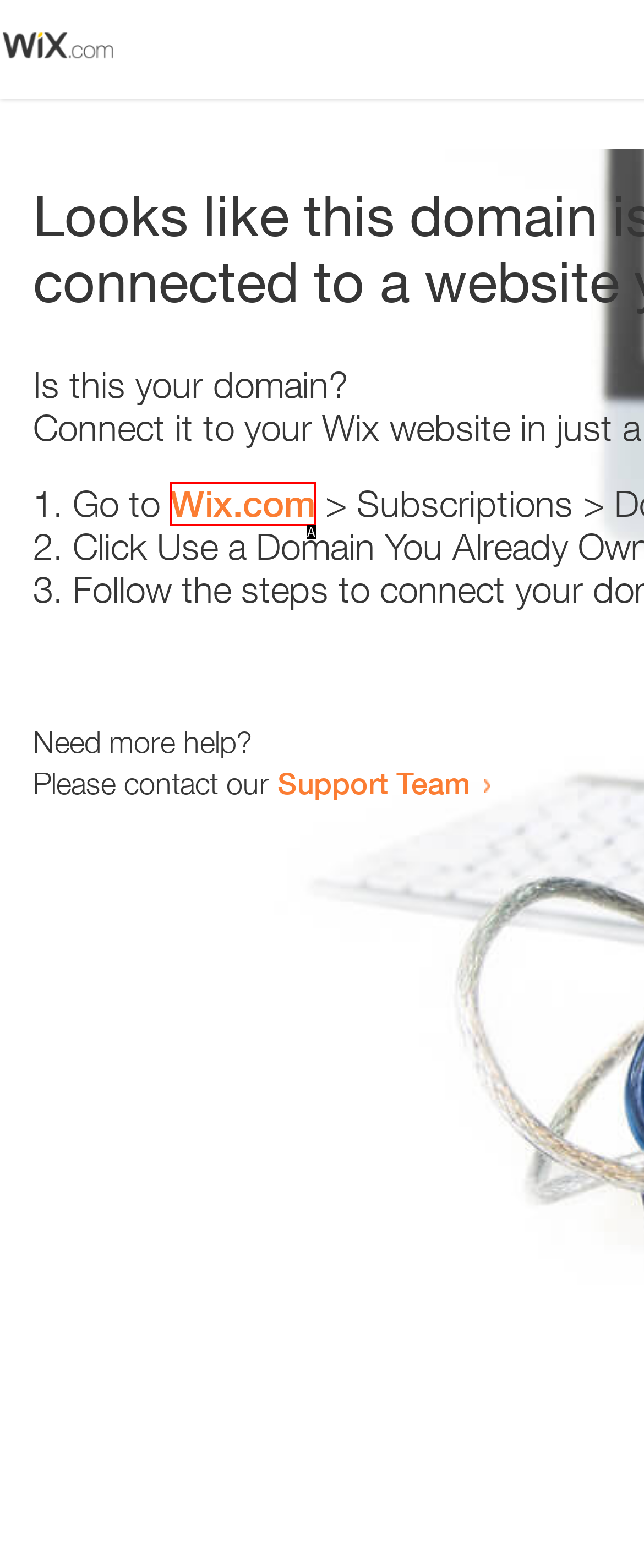Match the element description: Wix.com to the correct HTML element. Answer with the letter of the selected option.

A